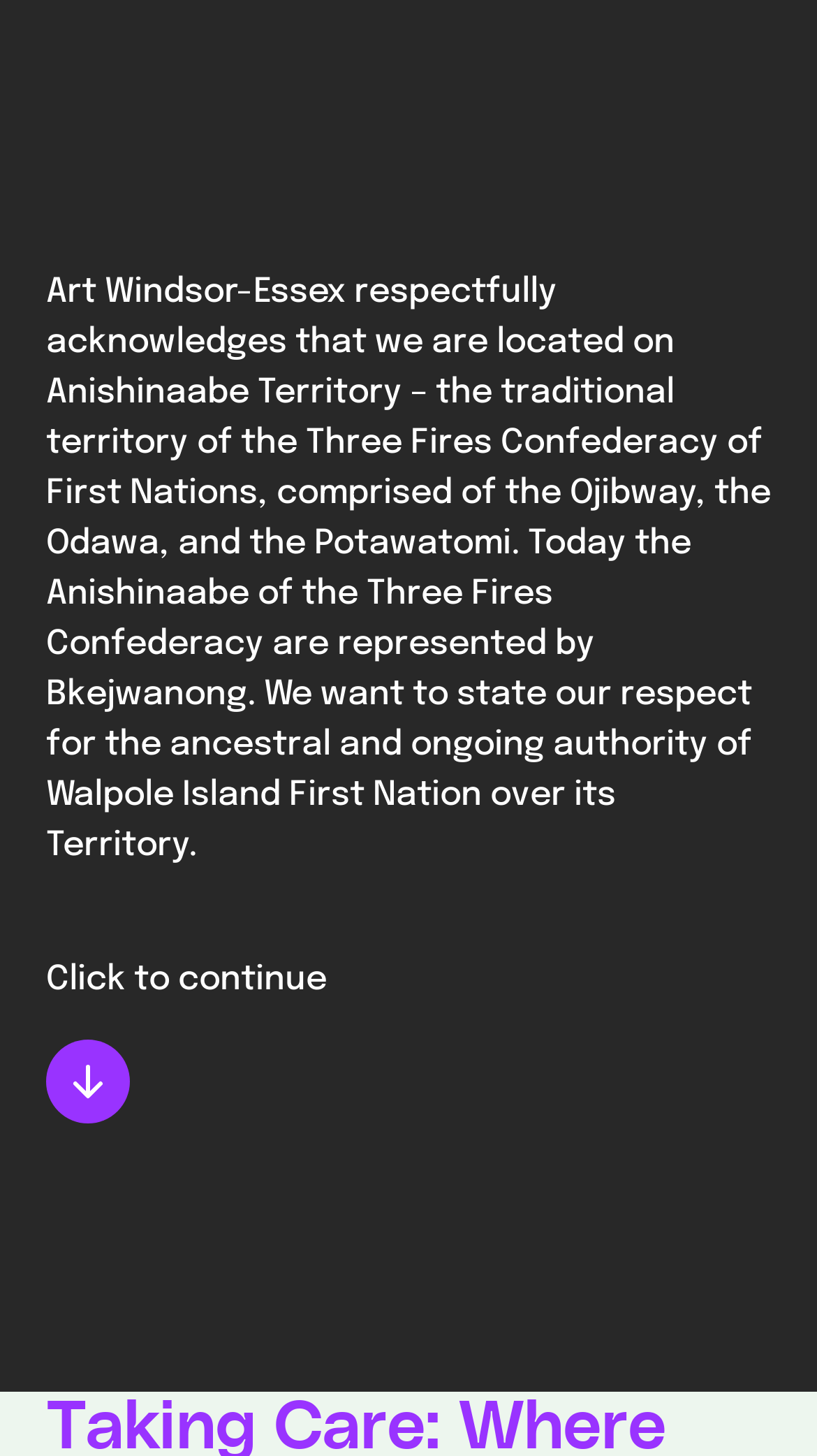Create a detailed narrative describing the layout and content of the webpage.

The webpage is about an art event or exhibition titled "Taking Care: Where Art Meets Wellness with Ainslee Winter" at Art Windsor-Essex. At the top left of the page, there is a link to the Art Windsor-Essex website, accompanied by a small image. Below this, there is a horizontal menu bar with links to "Home" and "Events + Workshops".

On the left side of the page, there is a prominent article section that takes up most of the page's width. This section contains a statement from Art Windsor-Essex, acknowledging their location on Anishinaabe Territory and expressing respect for the ancestral and ongoing authority of Walpole Island First Nation.

Below the article section, there is a button labeled "Click to continue", accompanied by a small image. This button is positioned near the top of the page, slightly above the middle.

At the top right of the page, there is a button labeled "Menu", which is accompanied by a small image. This button is likely a toggle for a dropdown menu.

The overall layout of the page is clean, with a focus on the article section and the event title. The use of images is minimal, but they add a touch of visual interest to the page.